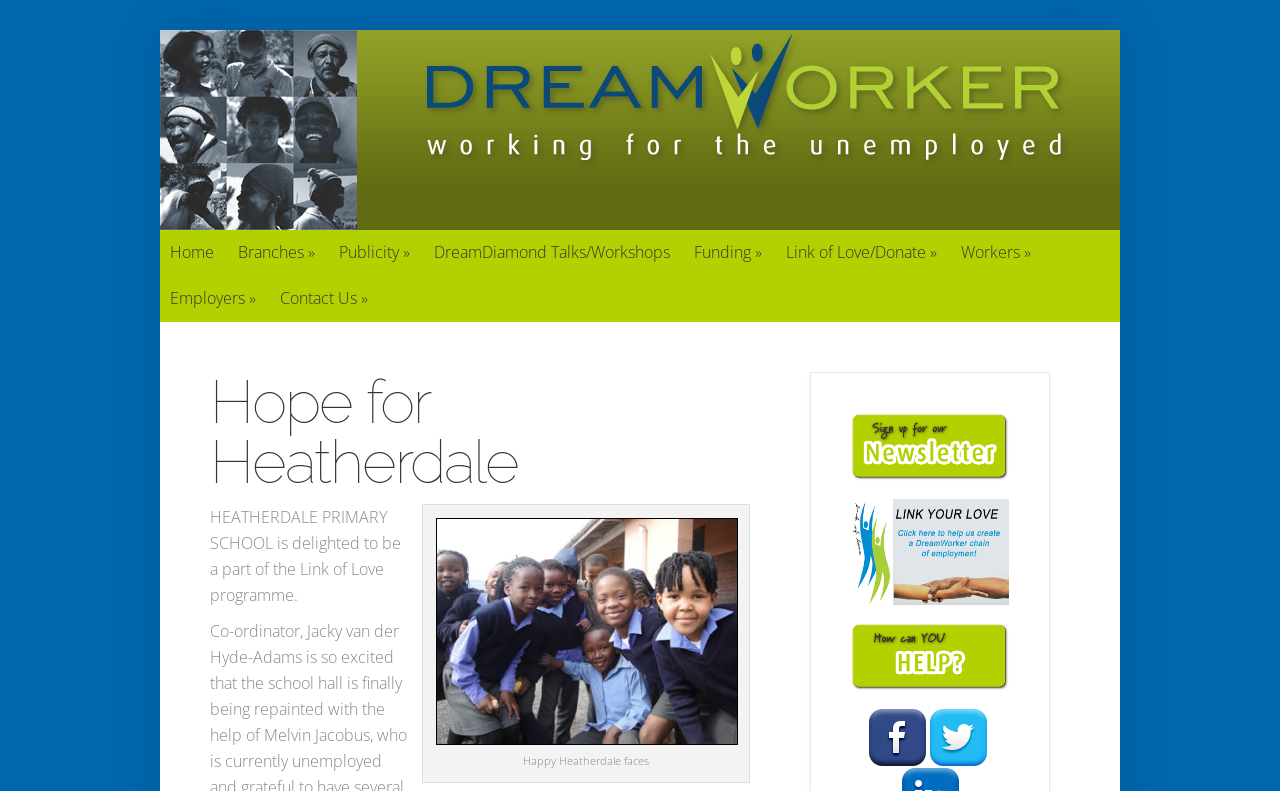What is the name of the co-ordinator?
Please answer the question with a single word or phrase, referencing the image.

Jacky van der Hyde-Adams